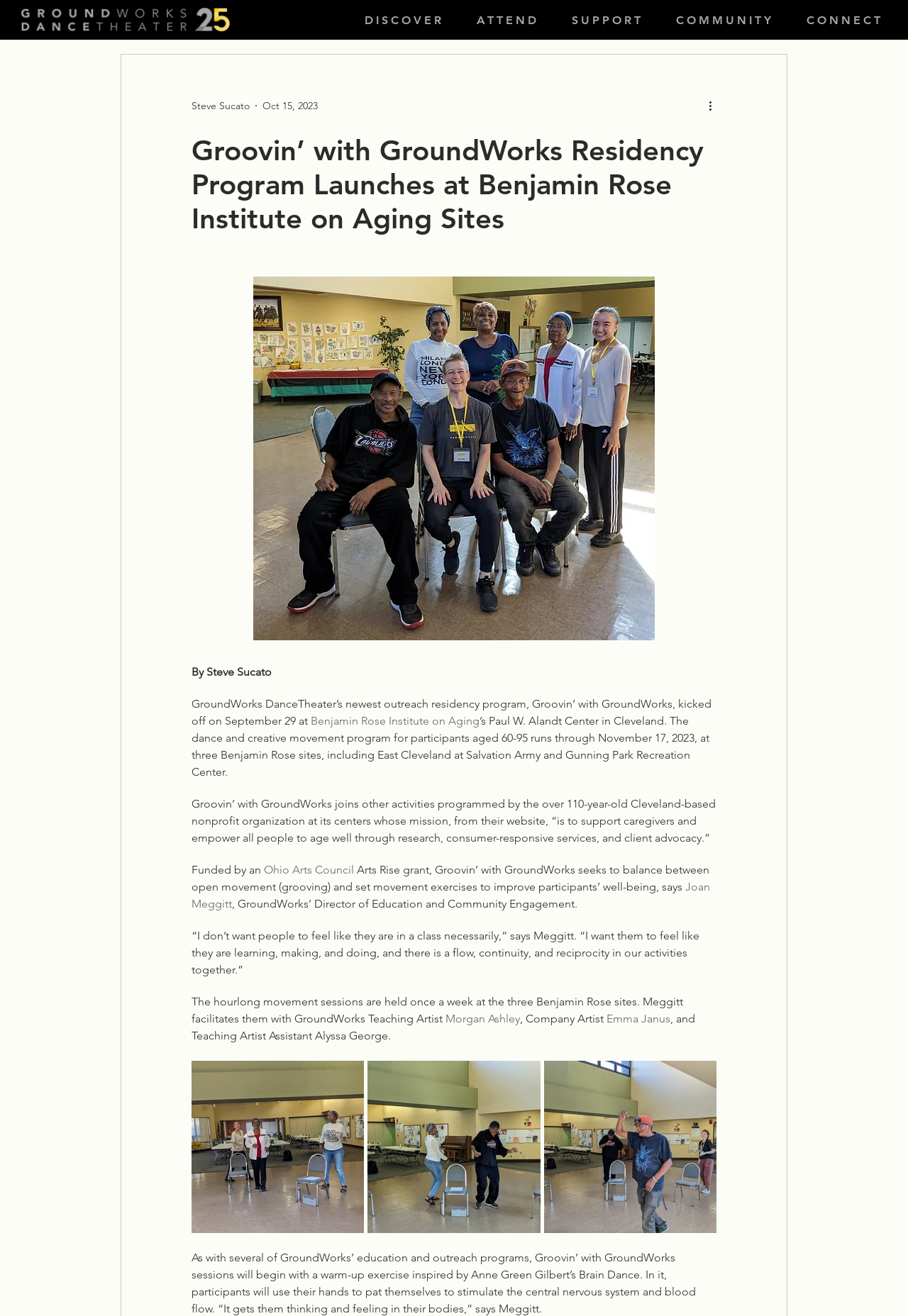What is the age range of the program participants? Based on the image, give a response in one word or a short phrase.

60-95